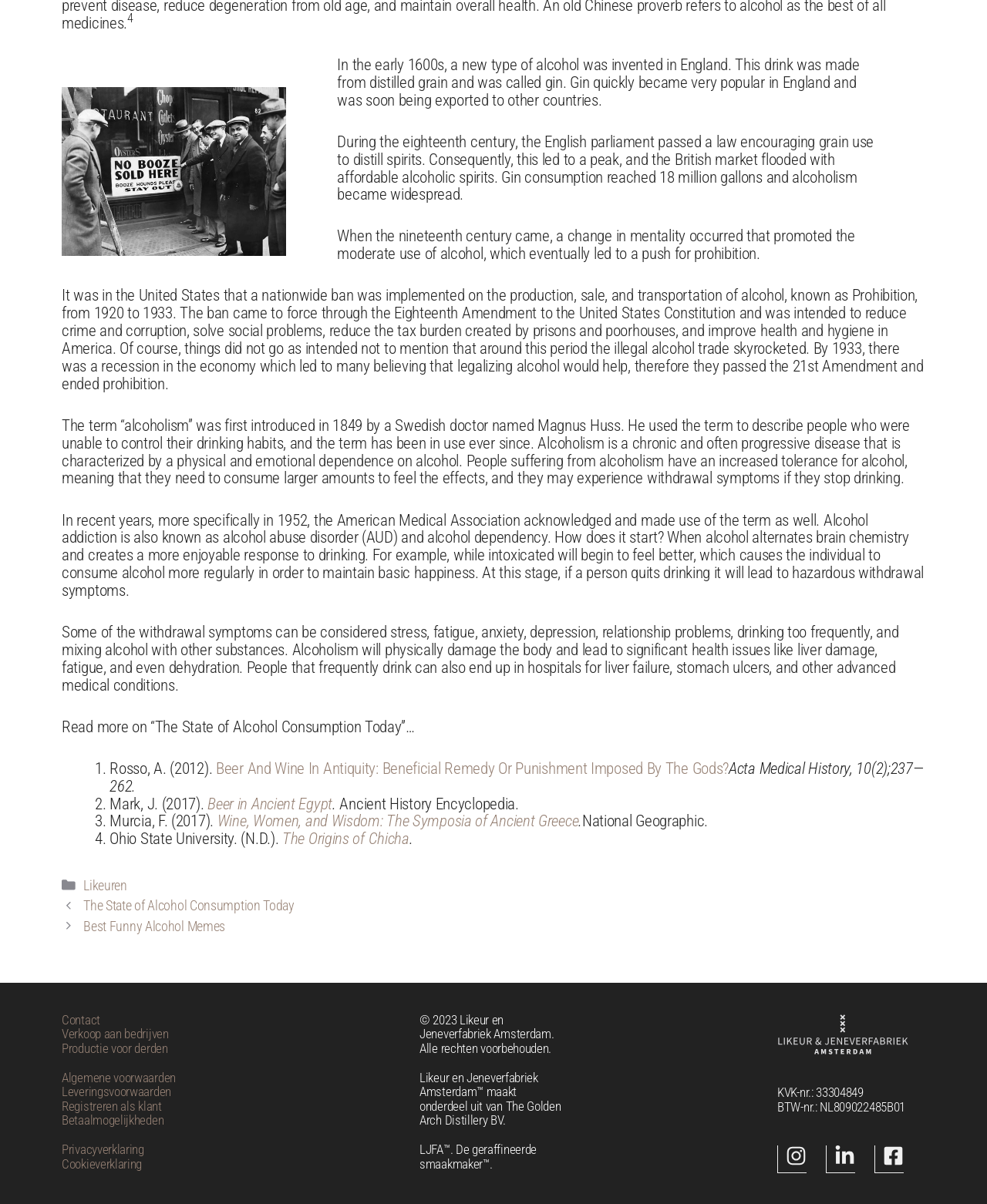Locate the bounding box coordinates of the clickable area needed to fulfill the instruction: "Learn about 'Algemene voorwaarden'".

[0.062, 0.889, 0.178, 0.901]